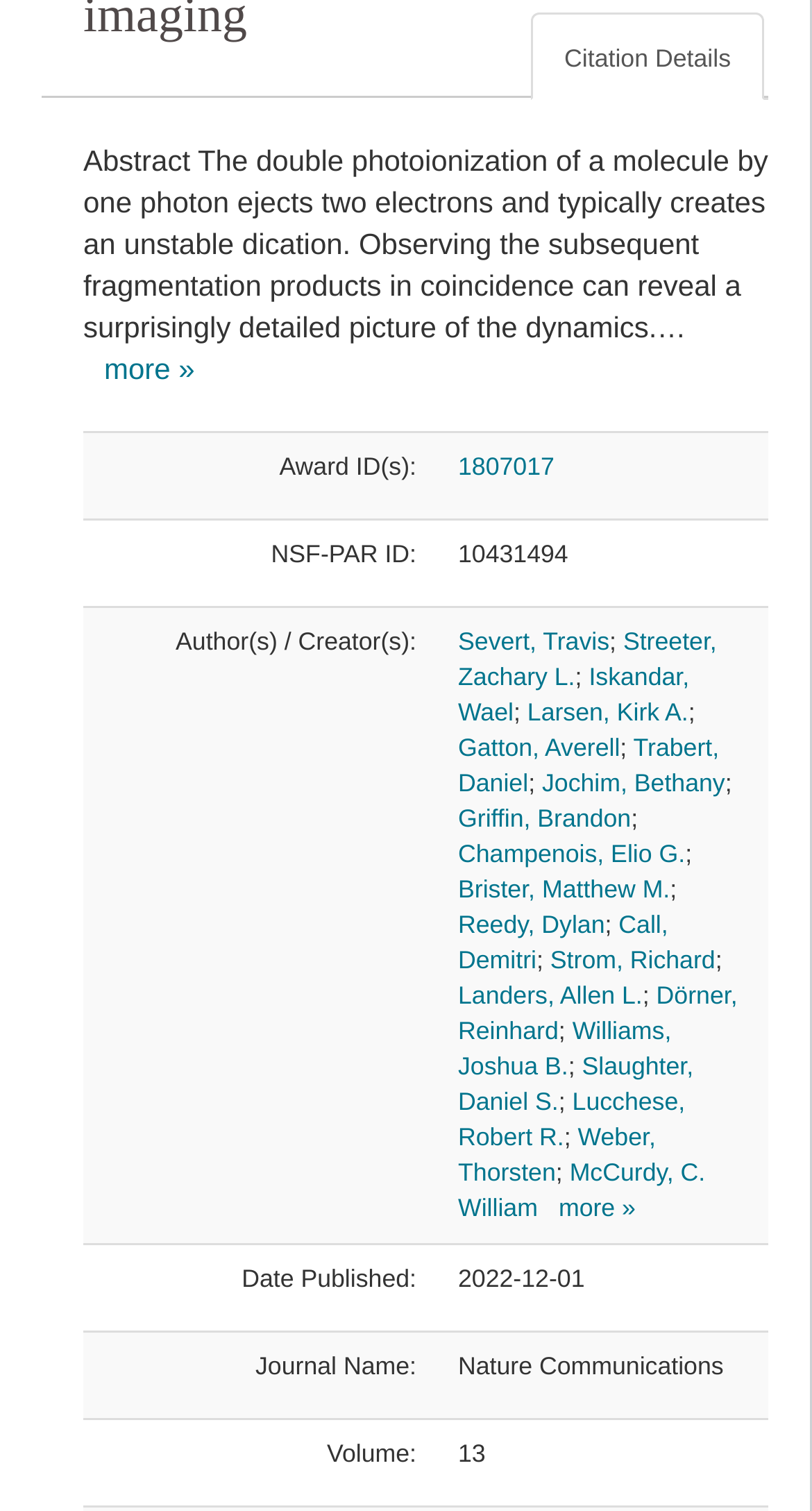What is the journal name?
Give a single word or phrase as your answer by examining the image.

Nature Communications